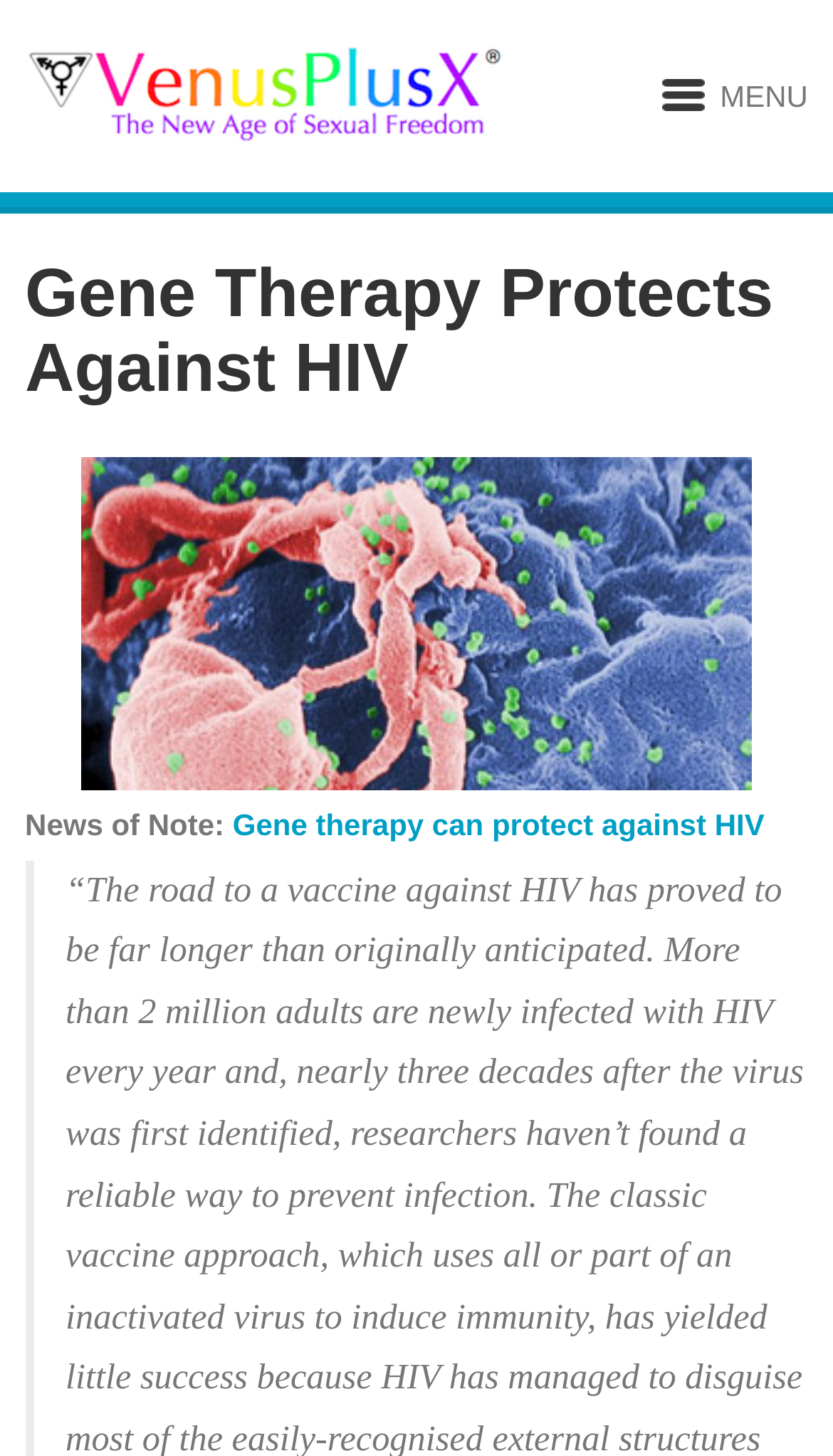Give a one-word or one-phrase response to the question:
How many images are on this webpage?

2